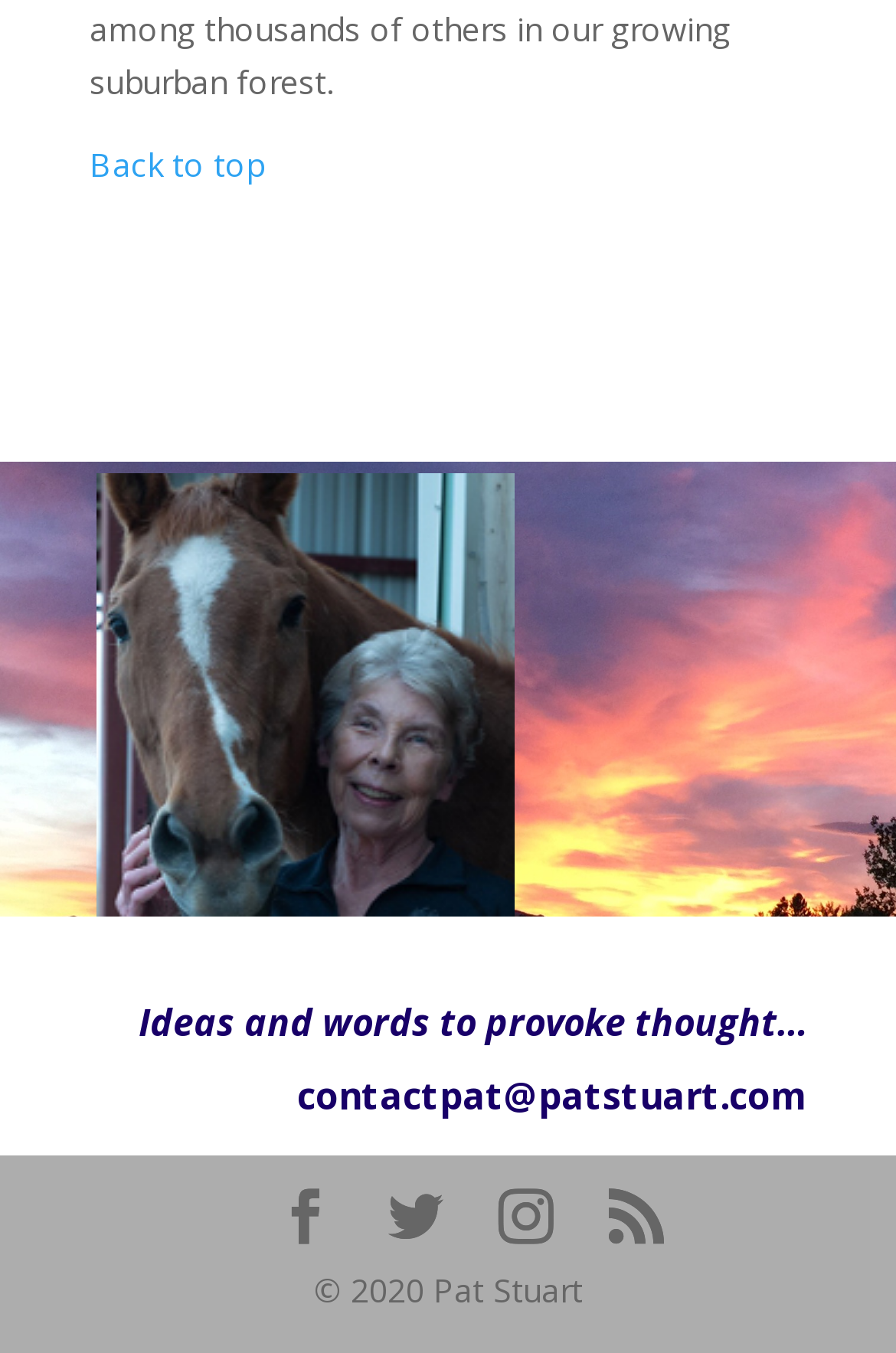Please provide a comprehensive response to the question based on the details in the image: How many social media links are at the bottom of the webpage?

There are four link elements at the bottom of the webpage, each containing a social media icon, which can be identified by their OCR text '', '', '', and ''.